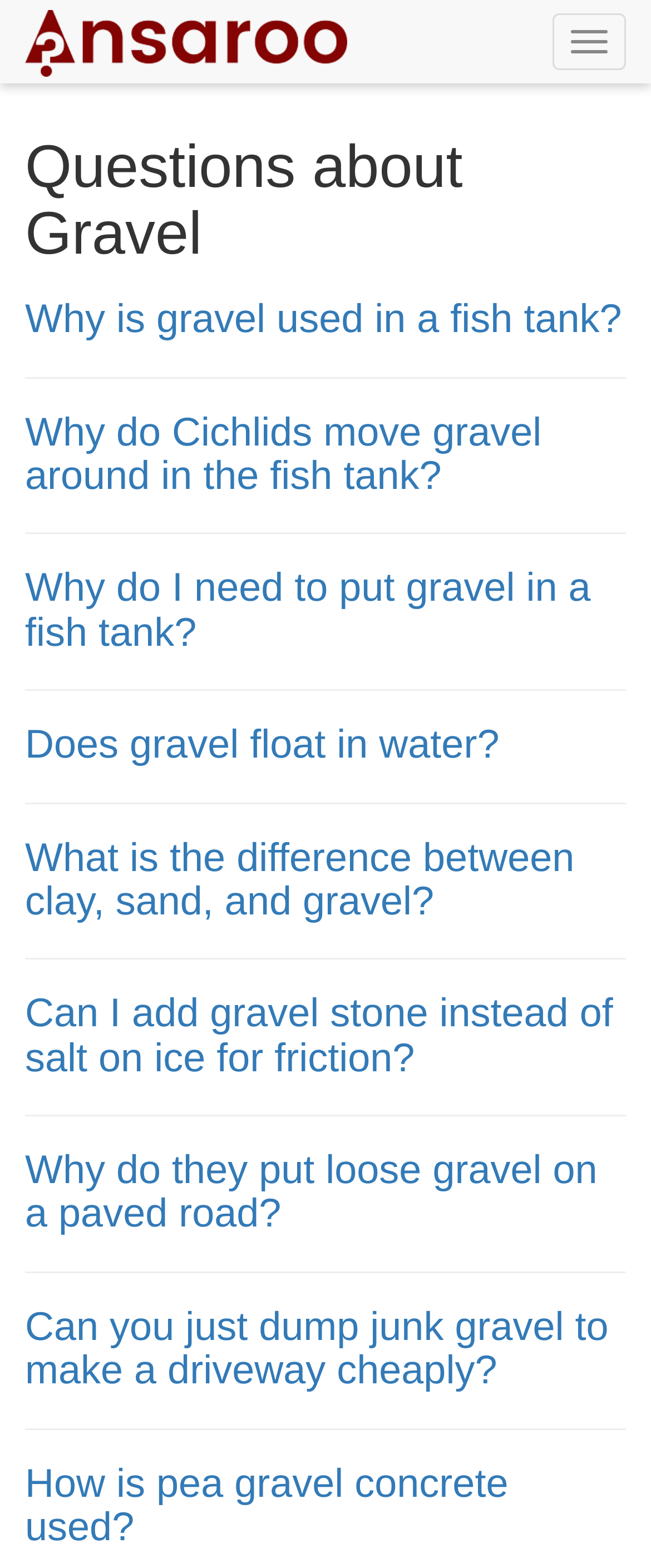Could you provide the bounding box coordinates for the portion of the screen to click to complete this instruction: "Click on 'Why is gravel used in a fish tank?'"?

[0.038, 0.19, 0.955, 0.218]